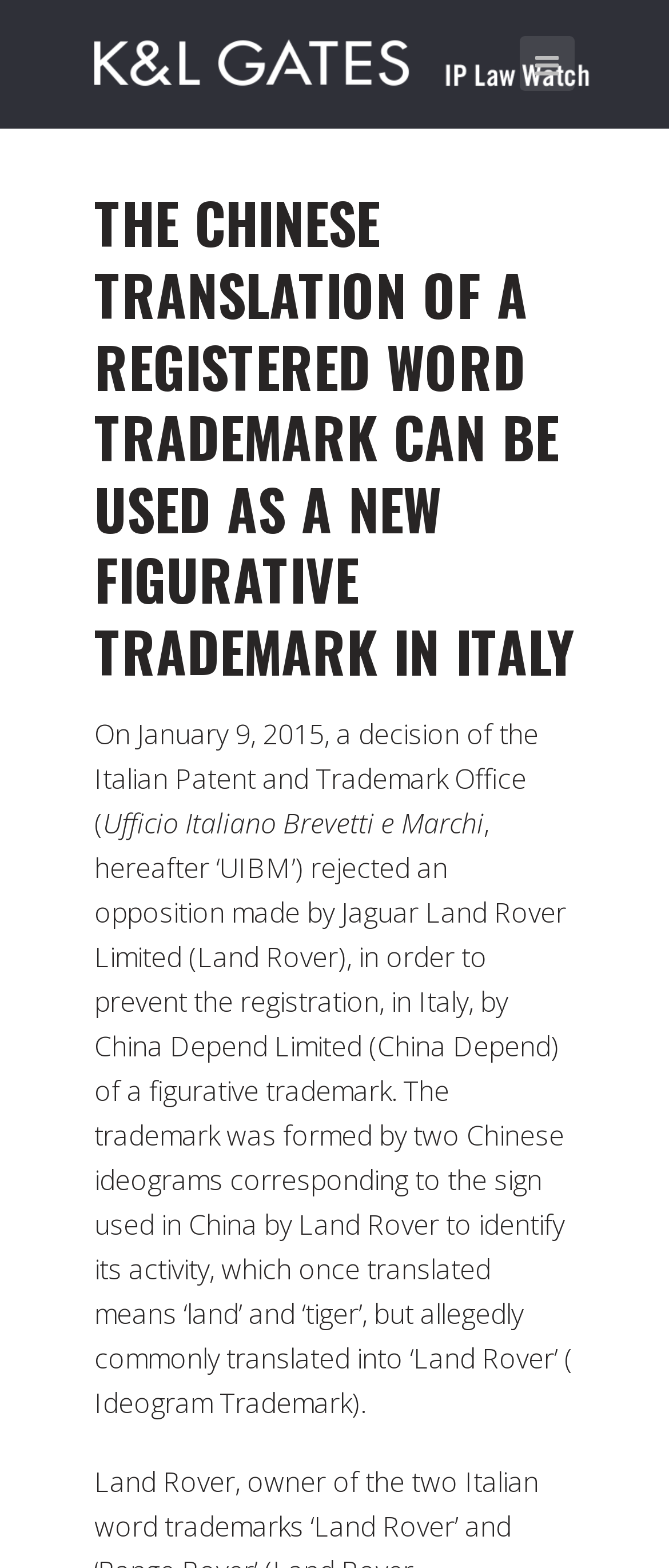Create an elaborate caption for the webpage.

The webpage appears to be an article or blog post discussing a specific topic in intellectual property law. At the top of the page, there is a link to "IP Law Watch" on the left side, and a social media icon on the right side. Below these elements, there is a large header that spans almost the entire width of the page, with the title "THE CHINESE TRANSLATION OF A REGISTERED WORD TRADEMARK CAN BE USED AS A NEW FIGURATIVE TRADEMARK IN ITALY" in all capital letters.

The main content of the page is a block of text that starts with the sentence "On January 9, 2015, a decision of the Italian Patent and Trademark Office..." and continues to describe a legal case involving Jaguar Land Rover Limited and China Depend Limited. The text is divided into three paragraphs, with the first paragraph describing the decision, the second paragraph providing more information about the Italian Patent and Trademark Office, and the third paragraph explaining the details of the trademark in question.

There are no images on the page, but there are a total of two links, one to "IP Law Watch" and another to a social media platform, represented by the icon "\uf0c9". The overall layout of the page is simple and easy to read, with a clear hierarchy of headings and text.